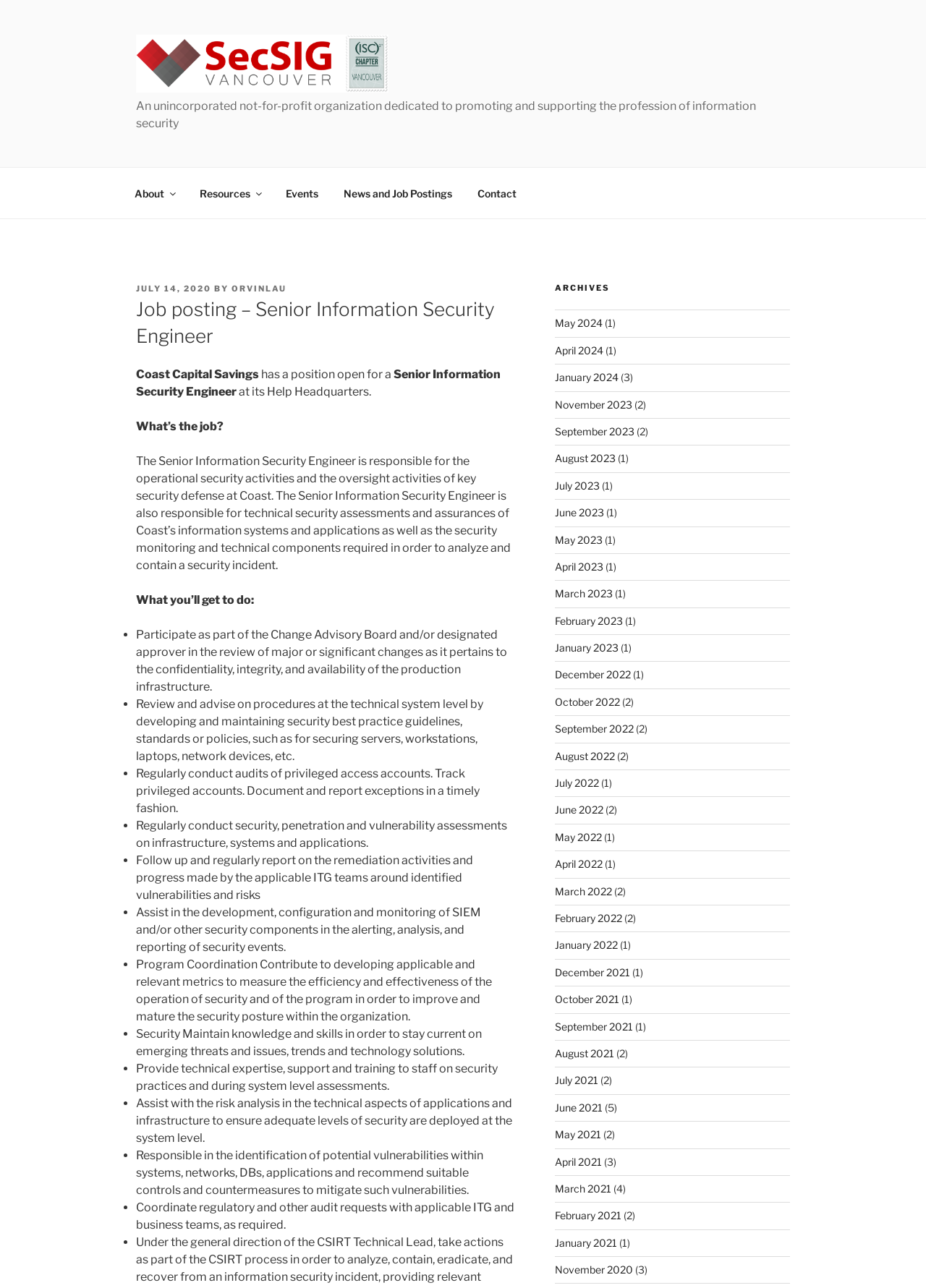Indicate the bounding box coordinates of the clickable region to achieve the following instruction: "Read the 'What you’ll get to do' section."

[0.147, 0.46, 0.274, 0.471]